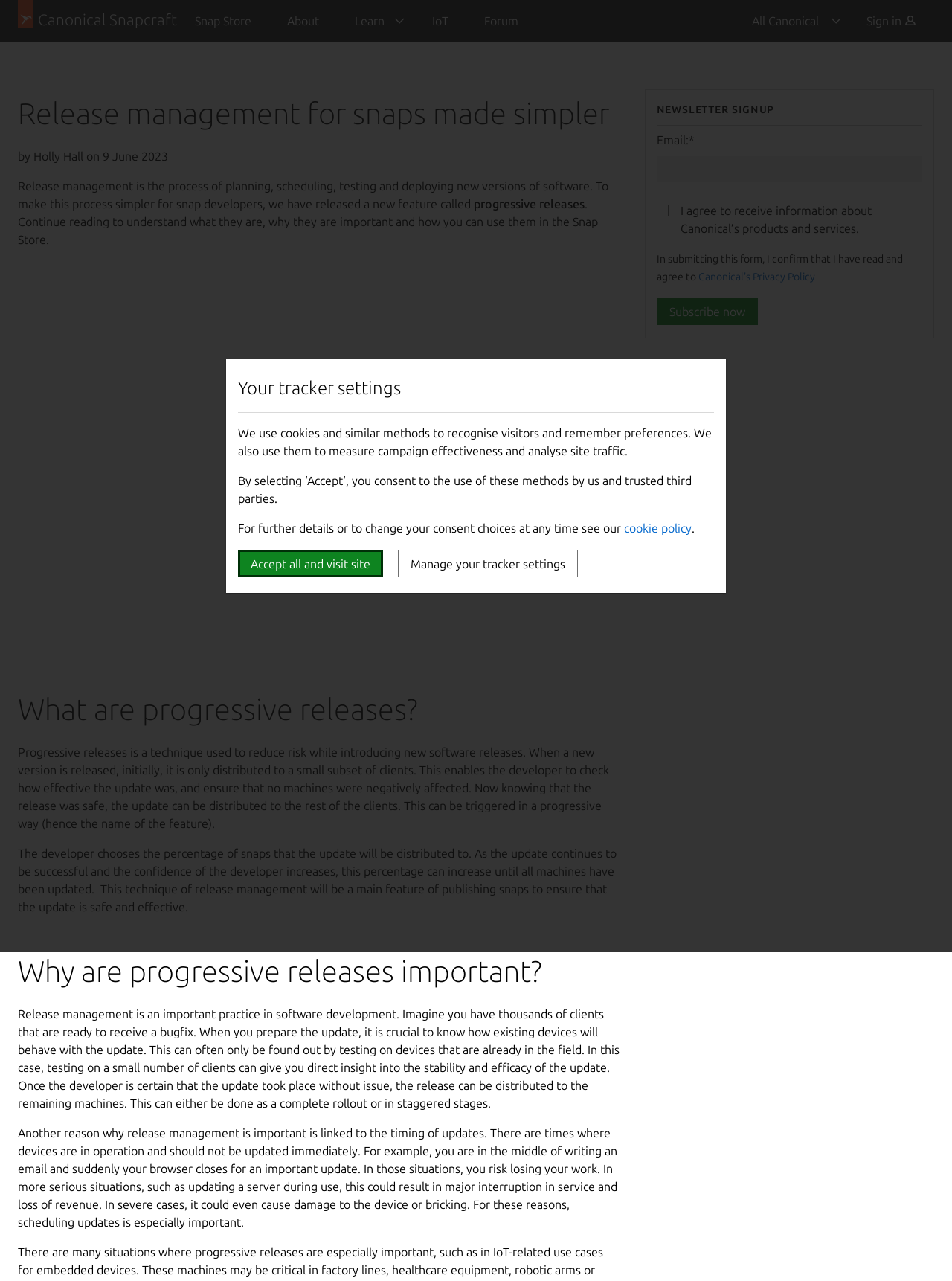Provide the bounding box coordinates for the area that should be clicked to complete the instruction: "Click on Learn".

[0.354, 0.0, 0.435, 0.033]